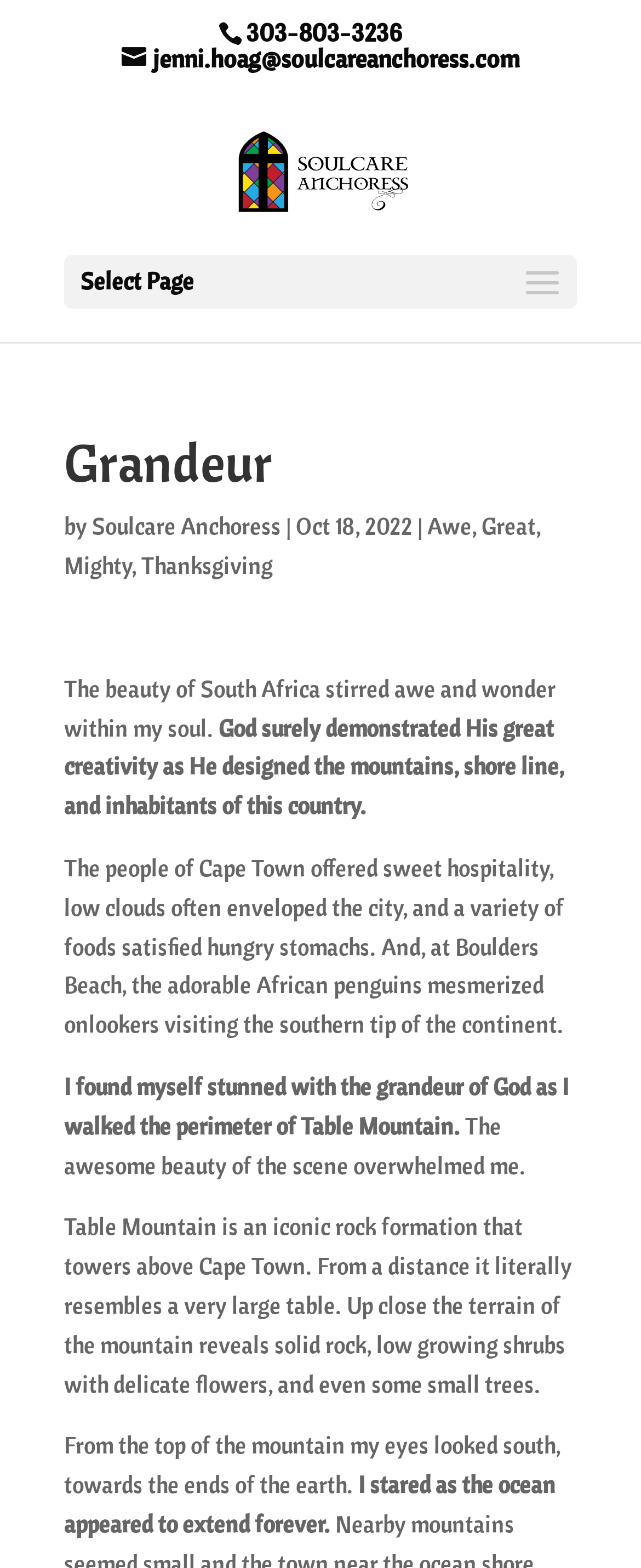What is the date mentioned in the article?
Refer to the image and give a detailed response to the question.

I found the date by looking at the StaticText element with the OCR text 'Oct 18, 2022' and bounding box coordinates [0.462, 0.326, 0.644, 0.345]. This date is likely the publication date of the article.